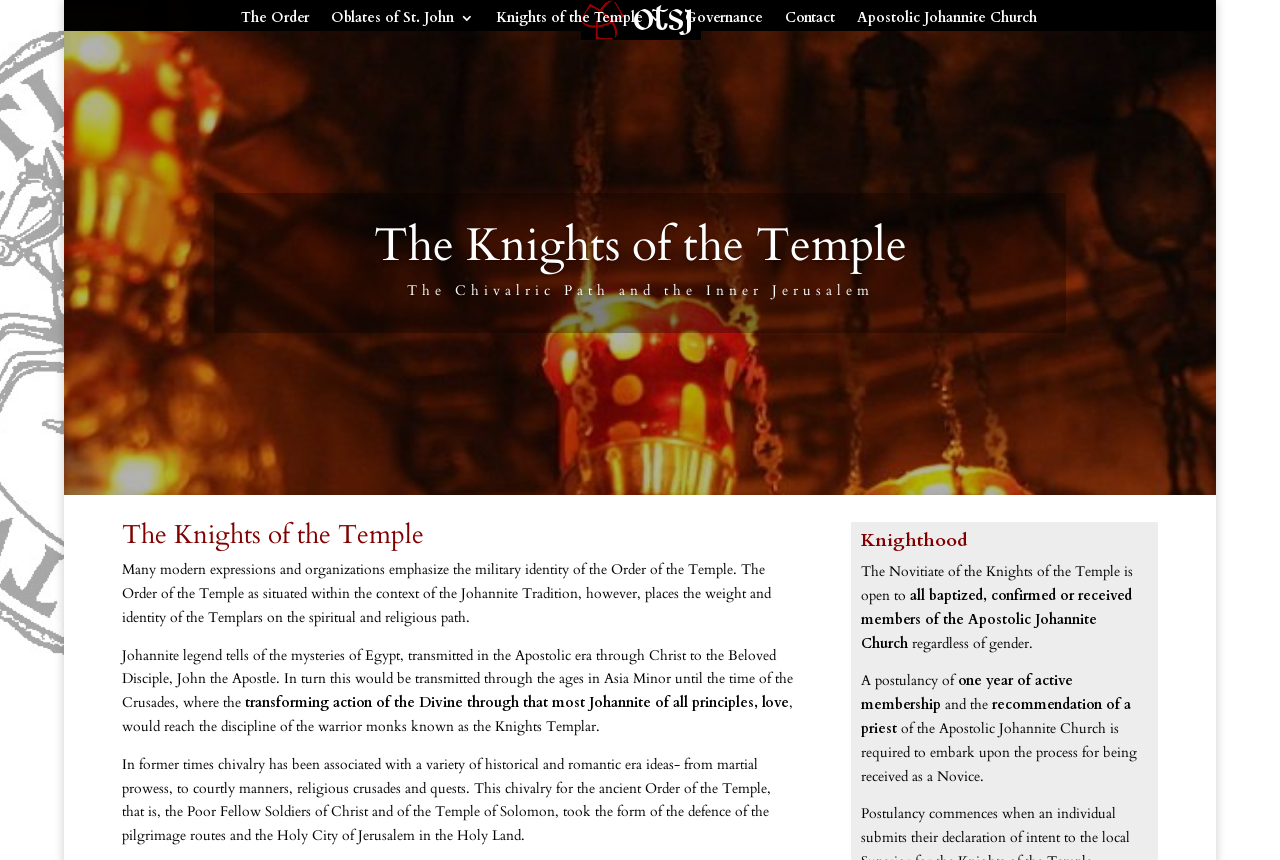Determine the bounding box coordinates of the clickable region to follow the instruction: "Read about Knighthood".

[0.672, 0.619, 0.897, 0.651]